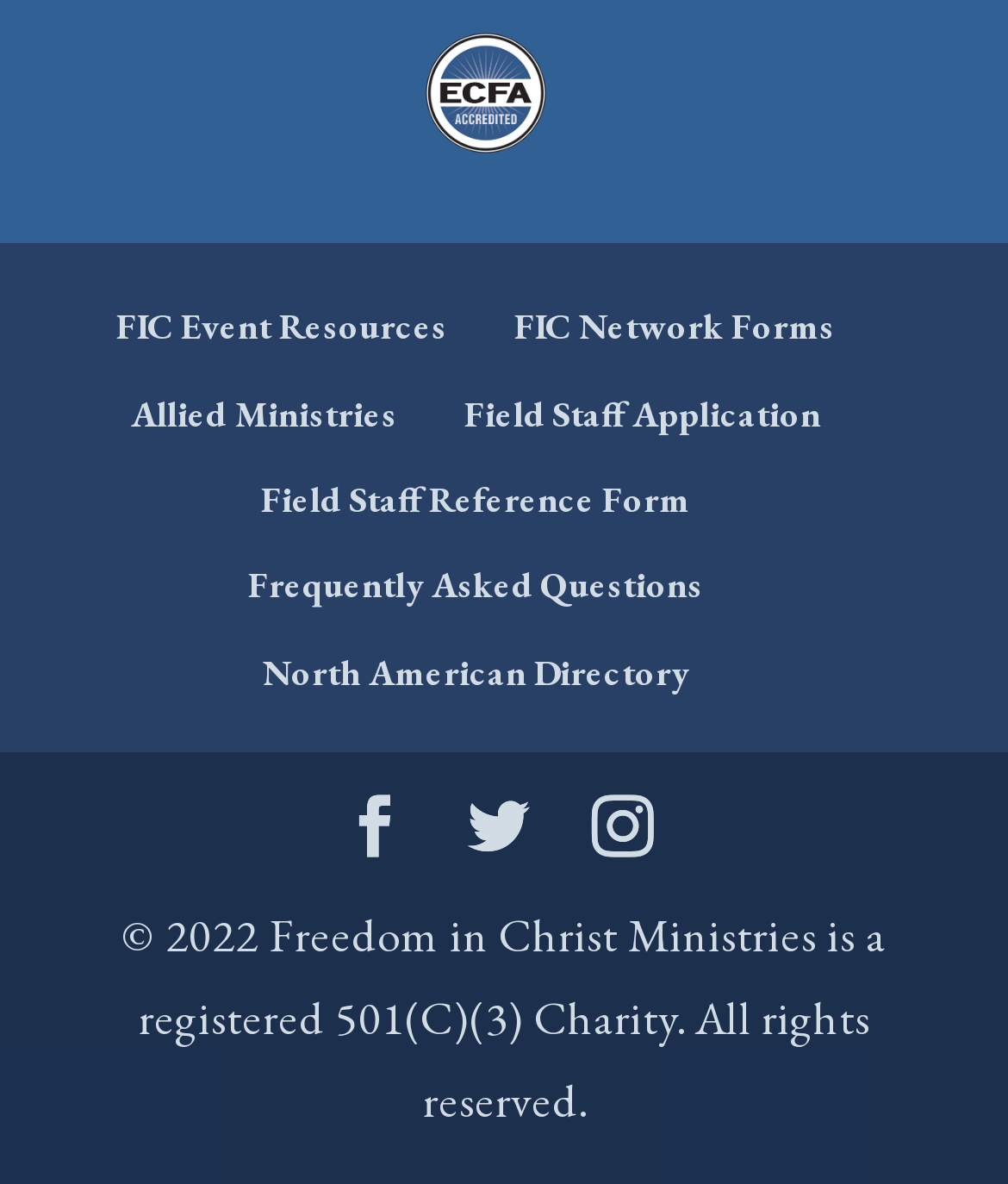Using the description "Field Staff Reference Form", locate and provide the bounding box of the UI element.

[0.259, 0.402, 0.685, 0.441]